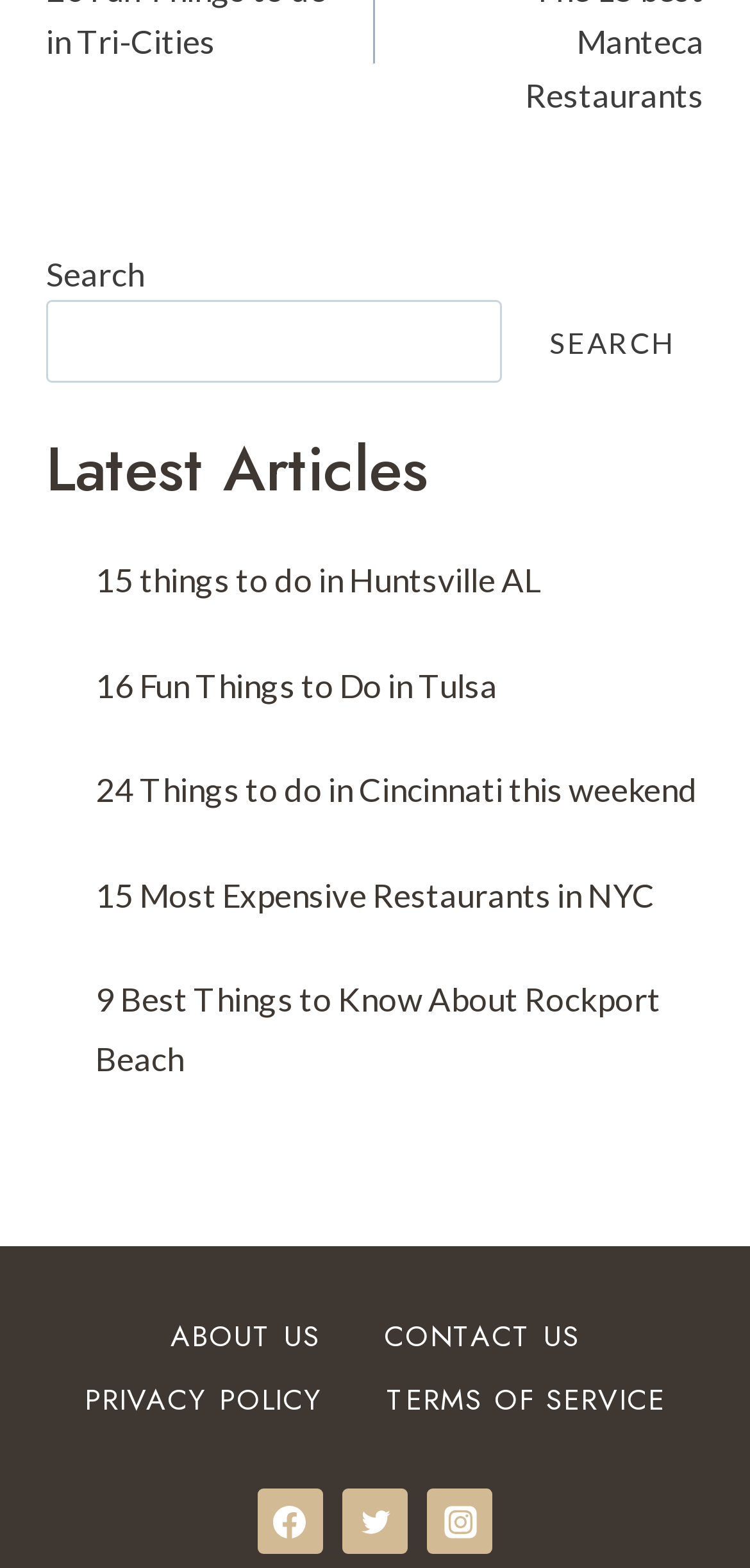What is the purpose of the search box?
Can you offer a detailed and complete answer to this question?

The search box is located at the top of the webpage, and it has a button with the text 'SEARCH'. This suggests that the search box is used to search for articles or content on the webpage.